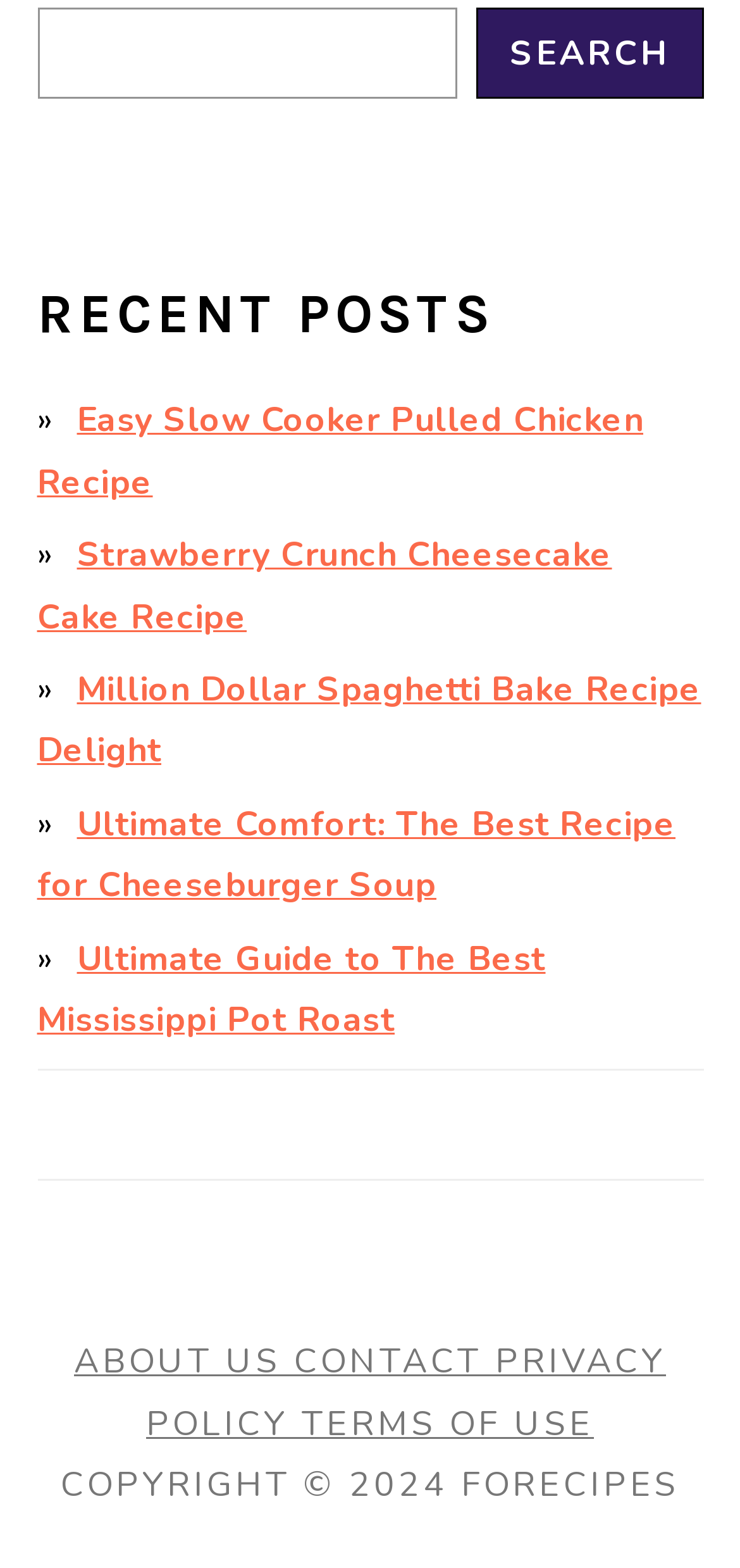Please determine the bounding box coordinates of the element to click in order to execute the following instruction: "read the recent post about Easy Slow Cooker Pulled Chicken Recipe". The coordinates should be four float numbers between 0 and 1, specified as [left, top, right, bottom].

[0.05, 0.254, 0.869, 0.322]